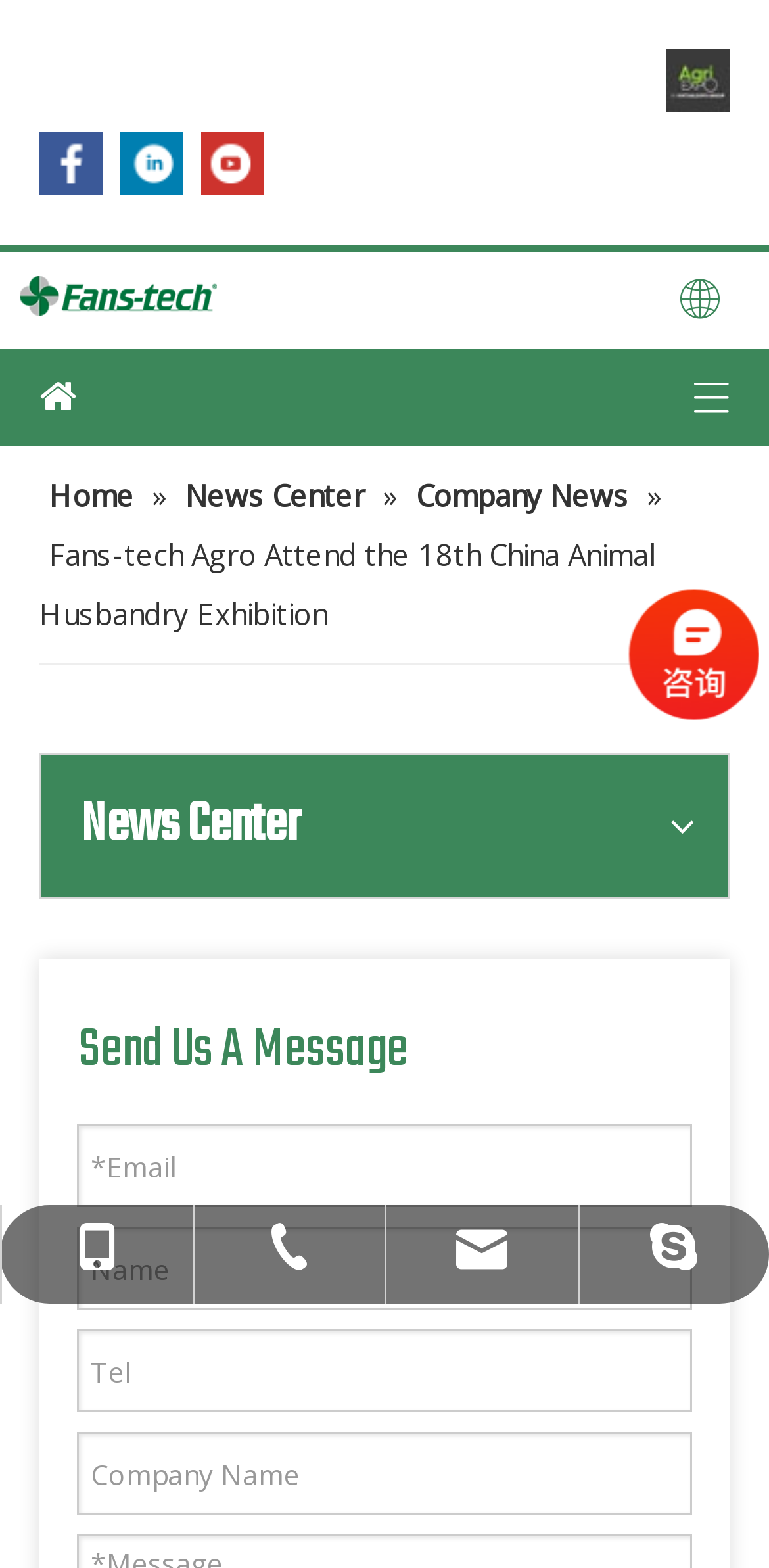Determine the bounding box coordinates for the element that should be clicked to follow this instruction: "Visit Facebook". The coordinates should be given as four float numbers between 0 and 1, in the format [left, top, right, bottom].

[0.051, 0.084, 0.133, 0.125]